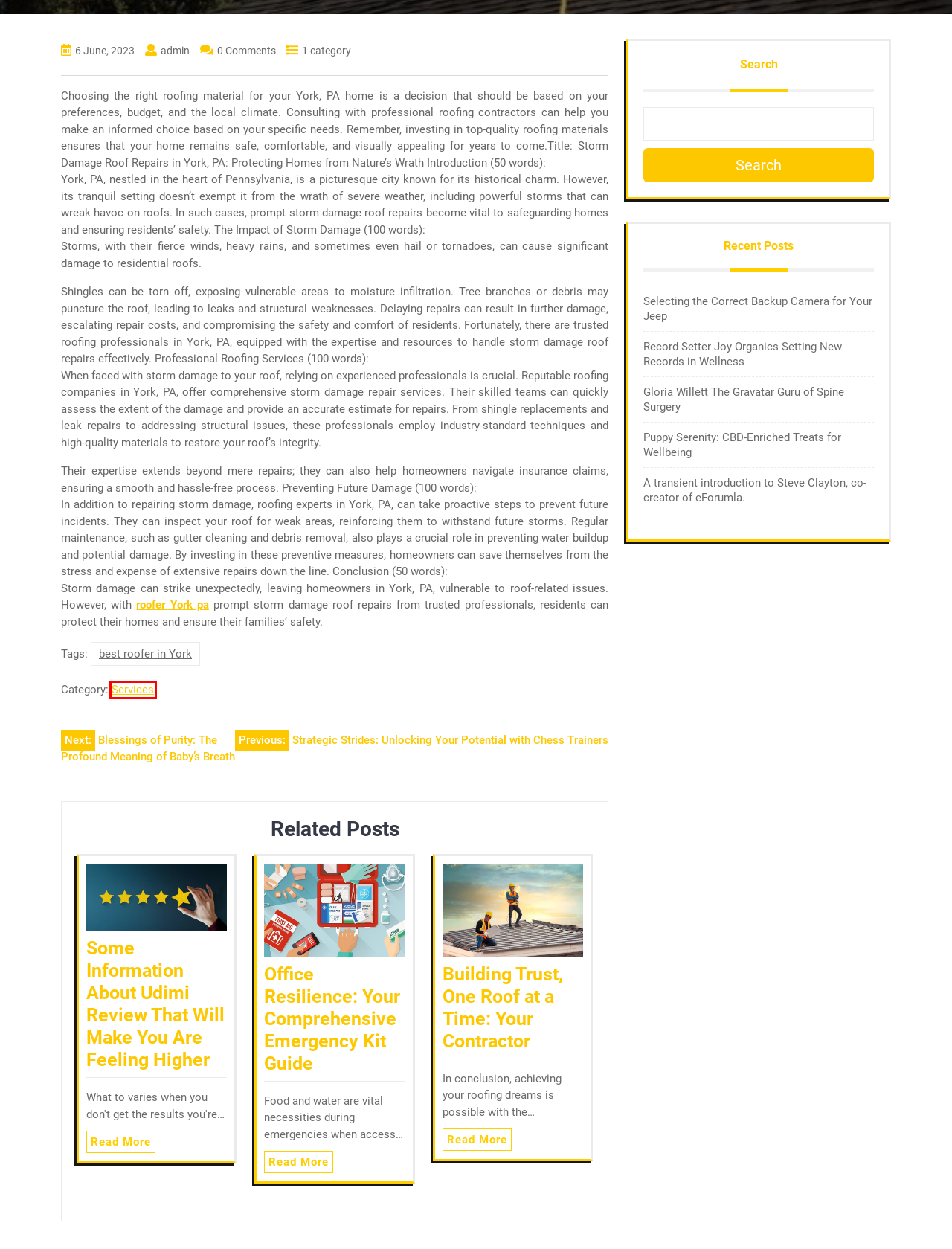Look at the screenshot of a webpage where a red bounding box surrounds a UI element. Your task is to select the best-matching webpage description for the new webpage after you click the element within the bounding box. The available options are:
A. Selecting the Correct Backup Camera for Your Jeep – Gnome-Automate
B. best roofer in York – Gnome-Automate
C. A transient introduction to Steve Clayton, co-creator of eForumla. – Gnome-Automate
D. Puppy Serenity: CBD-Enriched Treats for Wellbeing – Gnome-Automate
E. Building Trust, One Roof at a Time: Your Contractor – Gnome-Automate
F. Services – Gnome-Automate
G. Blessings of Purity: The Profound Meaning of Baby’s Breath – Gnome-Automate
H. Installation & Repair | York, PA | Shiloh Roofing

F